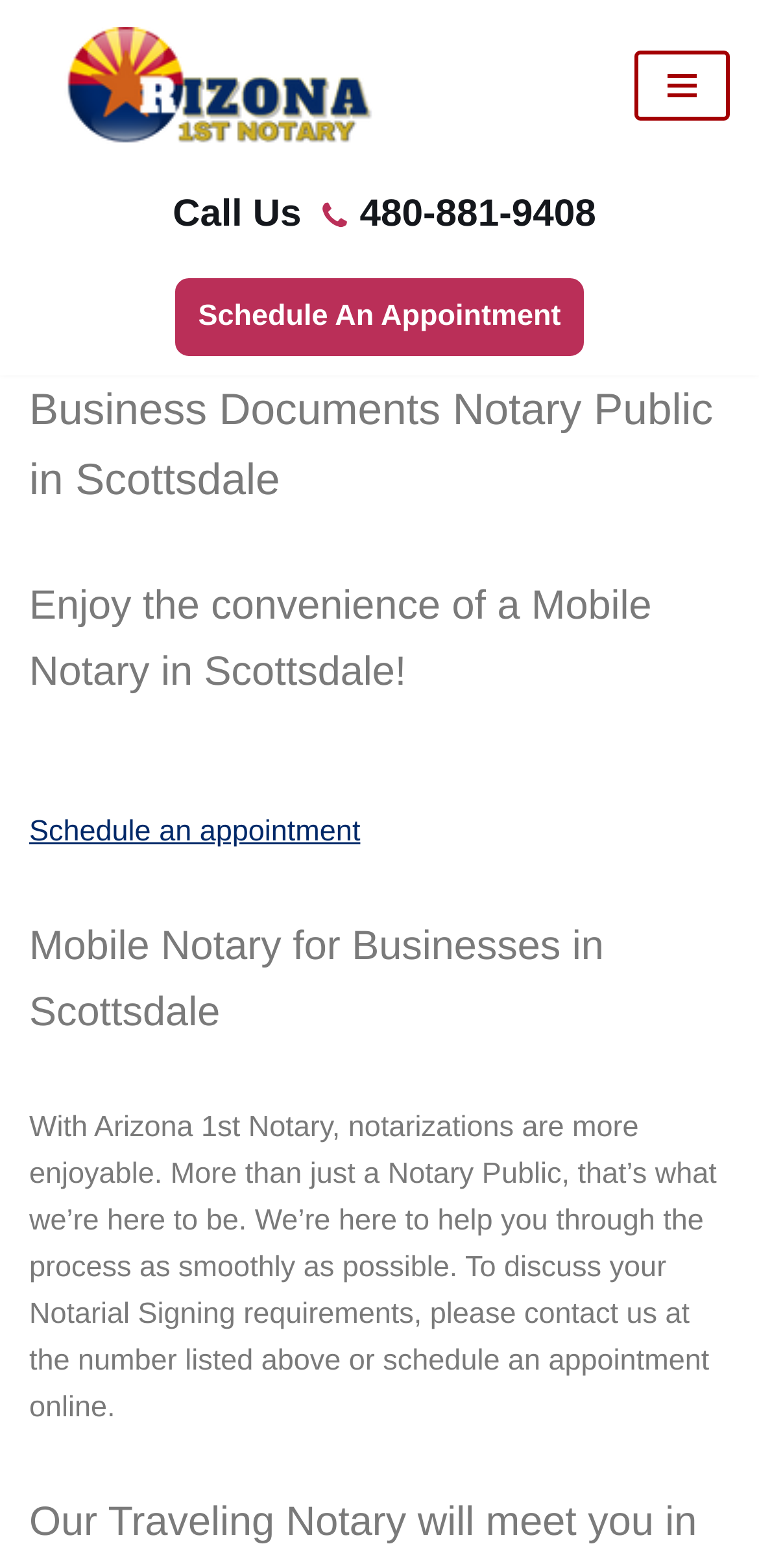Provide the bounding box coordinates, formatted as (top-left x, top-left y, bottom-right x, bottom-right y), with all values being floating point numbers between 0 and 1. Identify the bounding box of the UI element that matches the description: Navigation Menu

[0.836, 0.032, 0.962, 0.077]